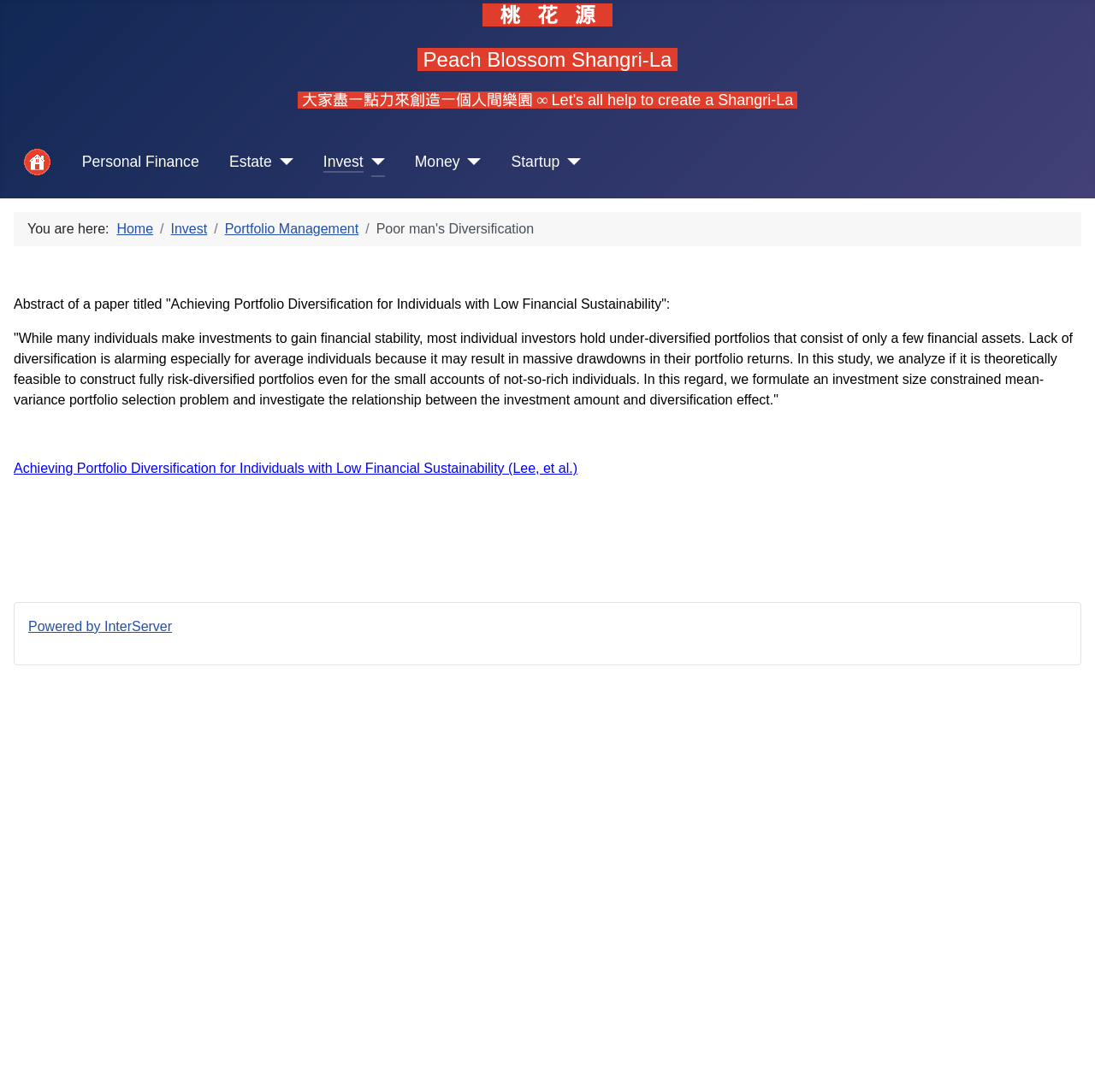Identify the bounding box for the given UI element using the description provided. Coordinates should be in the format (top-left x, top-left y, bottom-right x, bottom-right y) and must be between 0 and 1. Here is the description: Home

[0.107, 0.203, 0.14, 0.216]